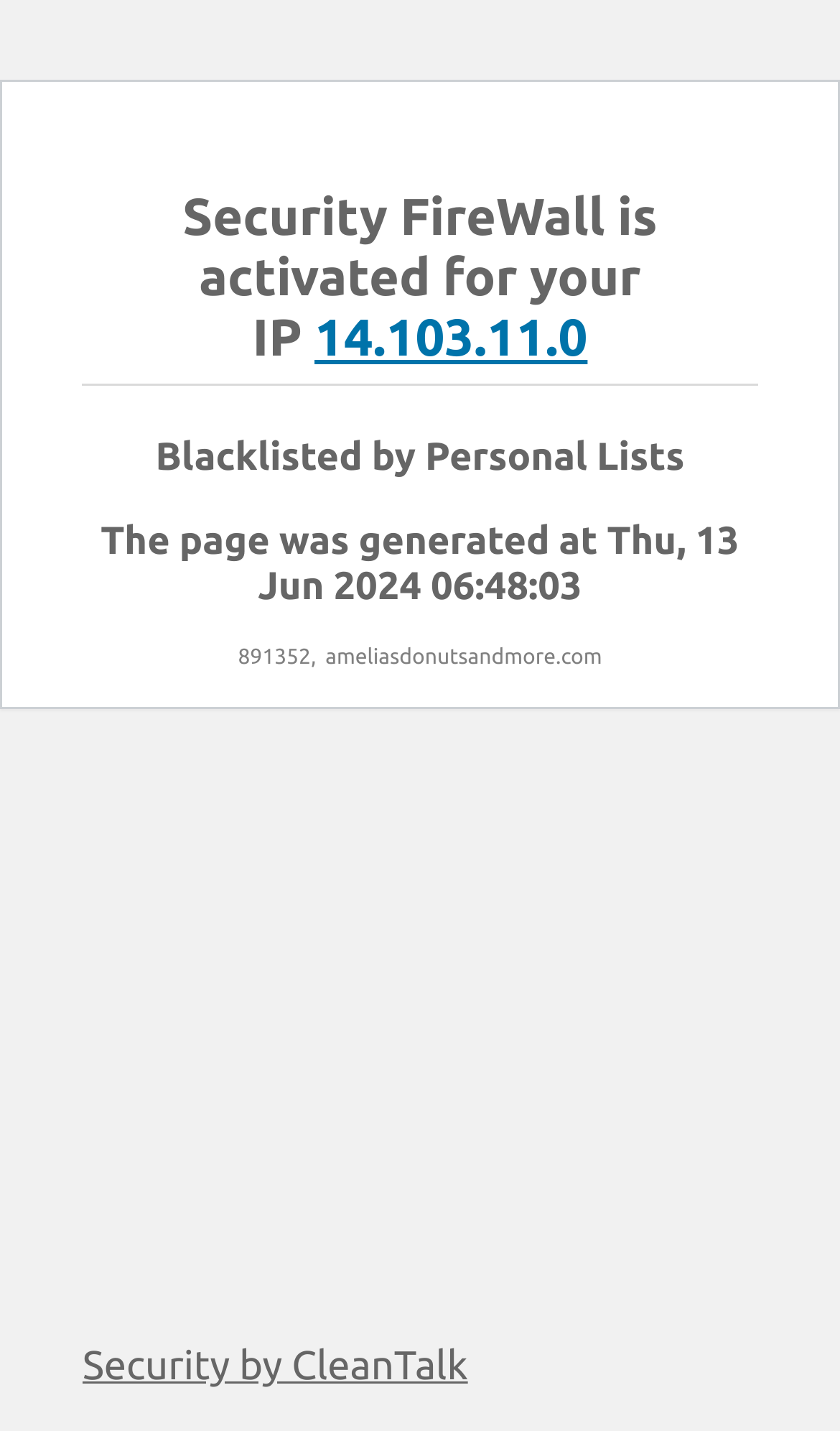Detail the webpage's structure and highlights in your description.

The webpage appears to be a security-related page, specifically a block page. At the top, there is a prominent heading that reads "Security FireWall is activated for your IP 14.103.11.0", with the IP address being a clickable link. Below this heading, there is another heading that states "Blacklisted by Personal Lists". 

Further down, there is a heading that displays the timestamp of when the page was generated, which is "Thu, 13 Jun 2024 06:48:03". 

To the right of the timestamp, there are two static text elements, one displaying the number "891352," and the other showing the domain "ameliasdonutsandmore.com". 

At the very bottom of the page, there is a link to "Security by CleanTalk", which is likely the provider of the security service.